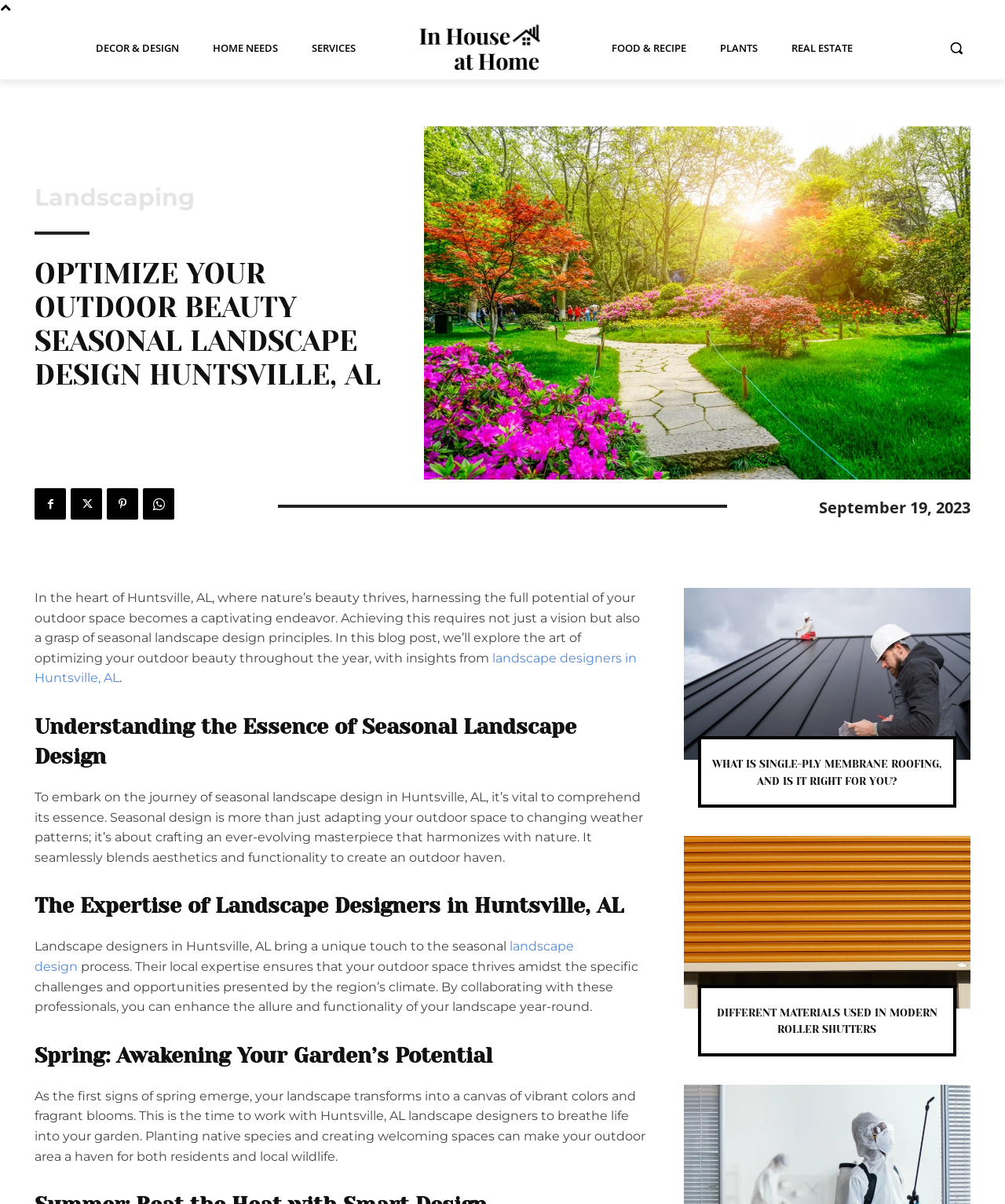Identify the bounding box coordinates of the clickable section necessary to follow the following instruction: "Click on DECOR & DESIGN". The coordinates should be presented as four float numbers from 0 to 1, i.e., [left, top, right, bottom].

[0.084, 0.014, 0.189, 0.066]